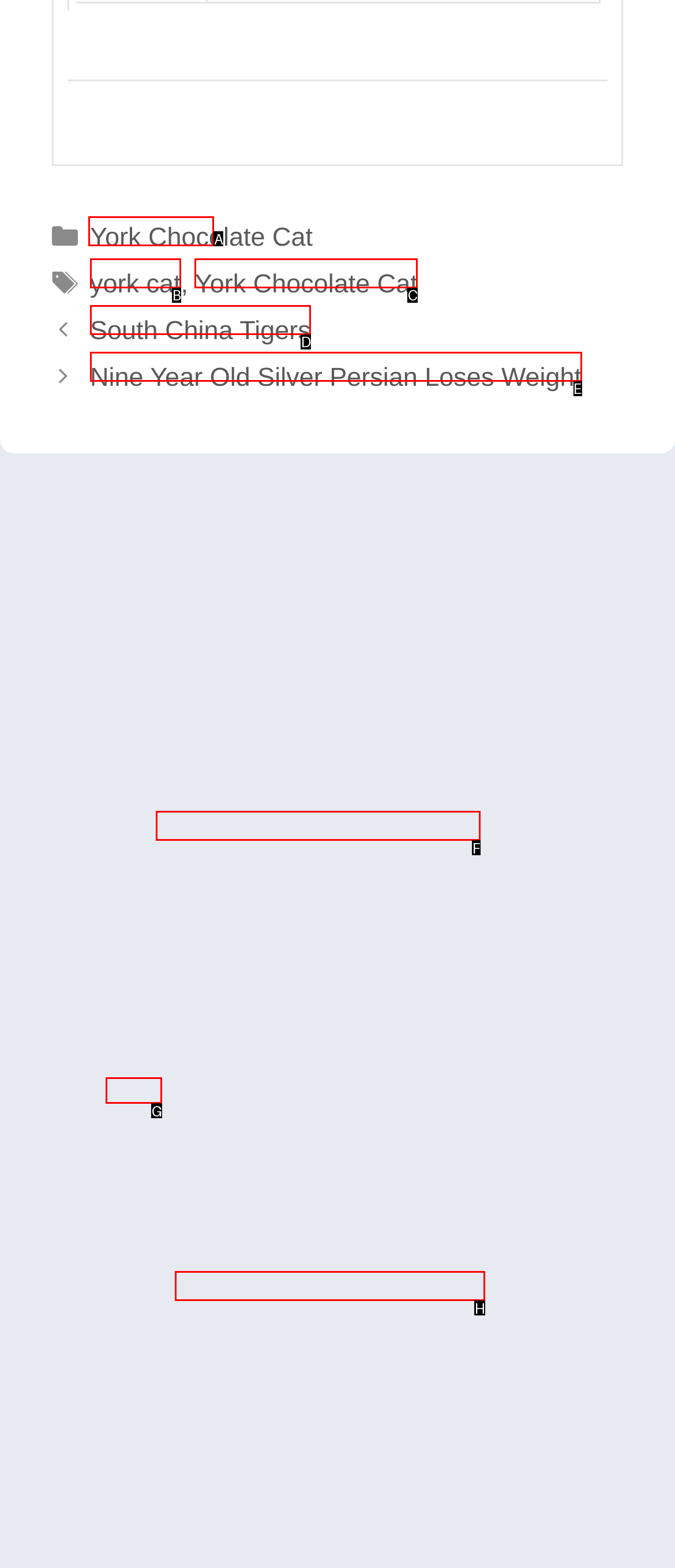Determine the HTML element to click for the instruction: browse the 'Categories' section.
Answer with the letter corresponding to the correct choice from the provided options.

A